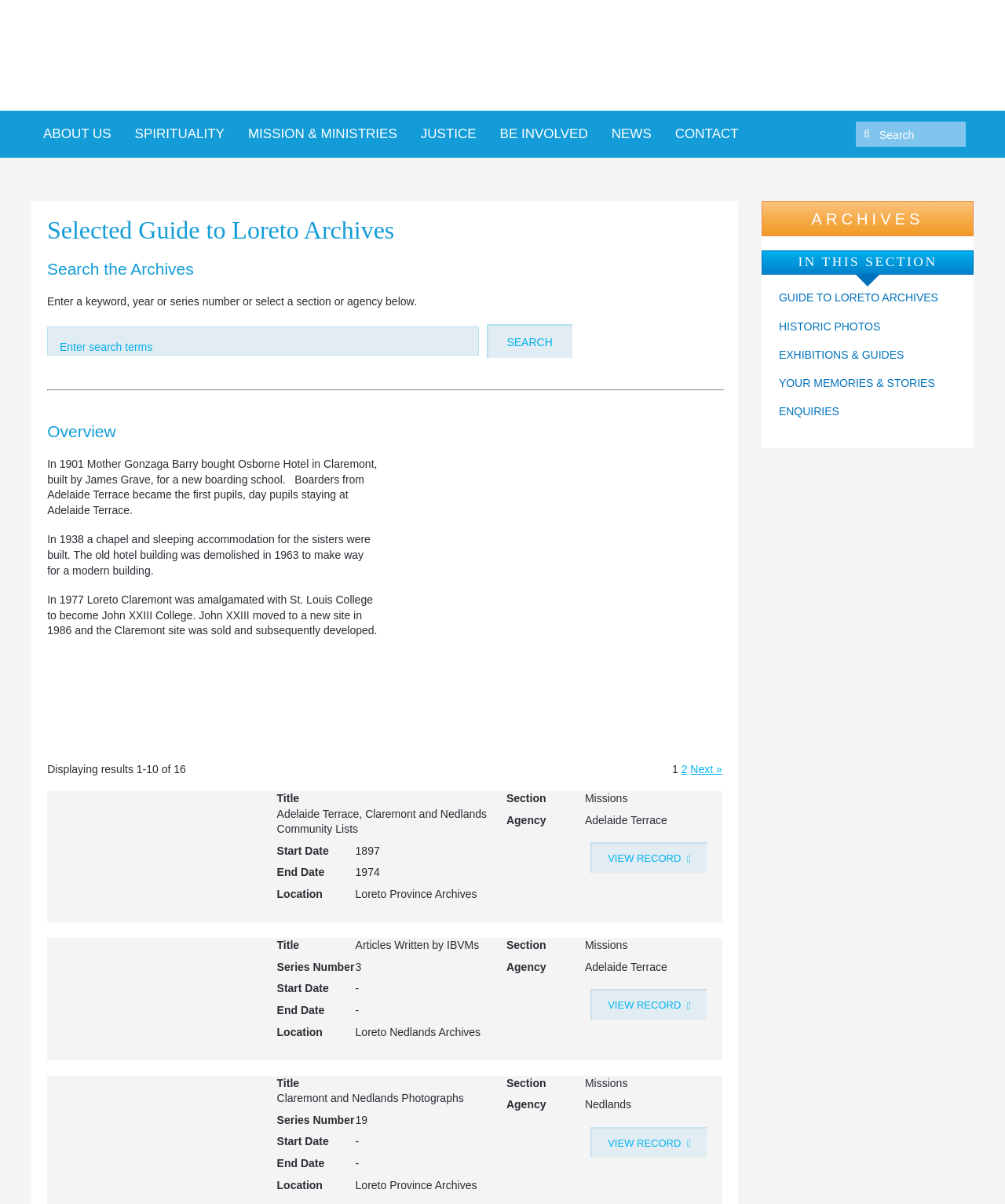Use a single word or phrase to respond to the question:
How many results are displayed on the current page?

10